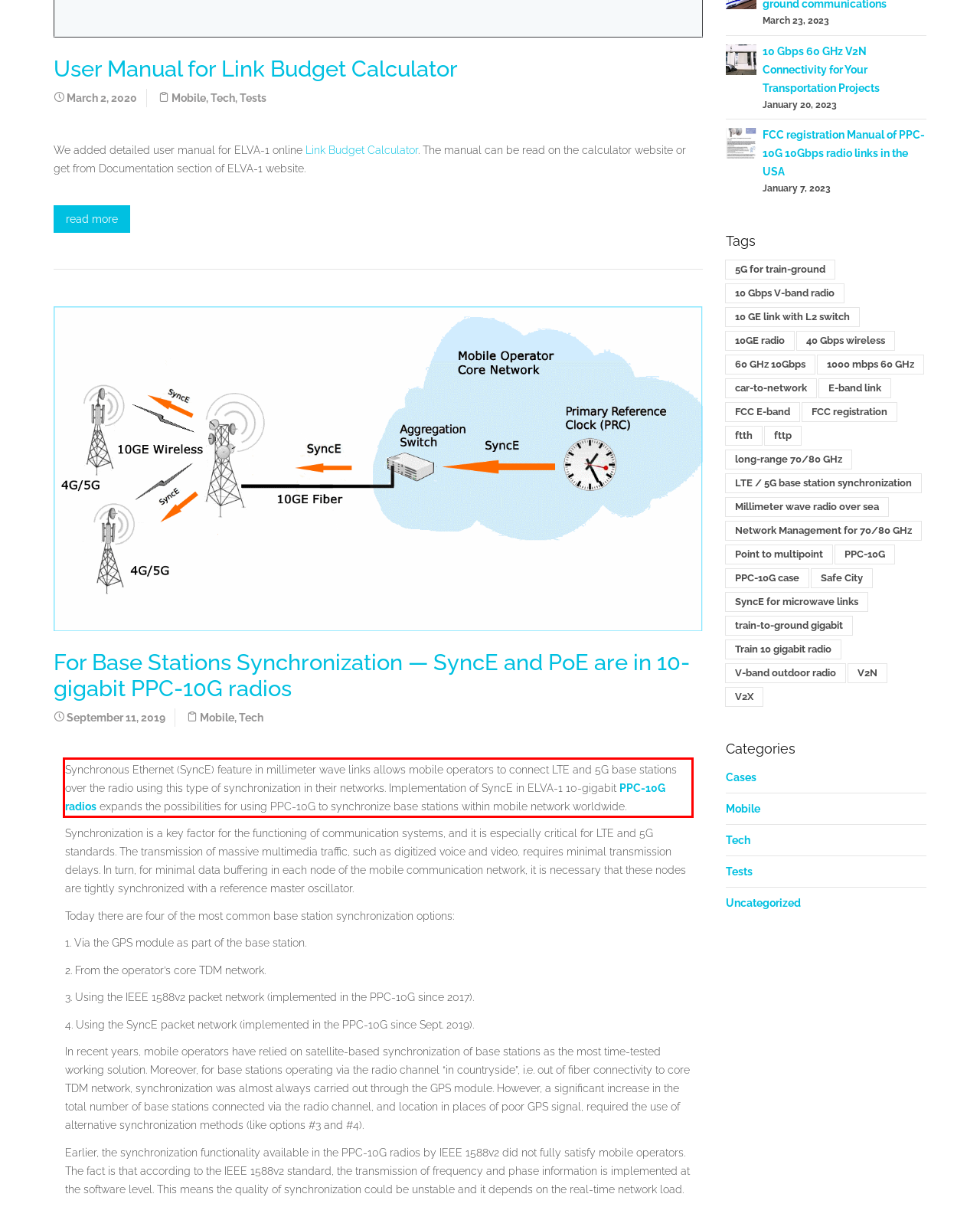Please look at the screenshot provided and find the red bounding box. Extract the text content contained within this bounding box.

Synchronous Ethernet (SyncE) feature in millimeter wave links allows mobile operators to connect LTE and 5G base stations over the radio using this type of synchronization in their networks. Implementation of SyncE in ELVA-1 10-gigabit PPC-10G radios expands the possibilities for using PPC-10G to synchronize base stations within mobile network worldwide.